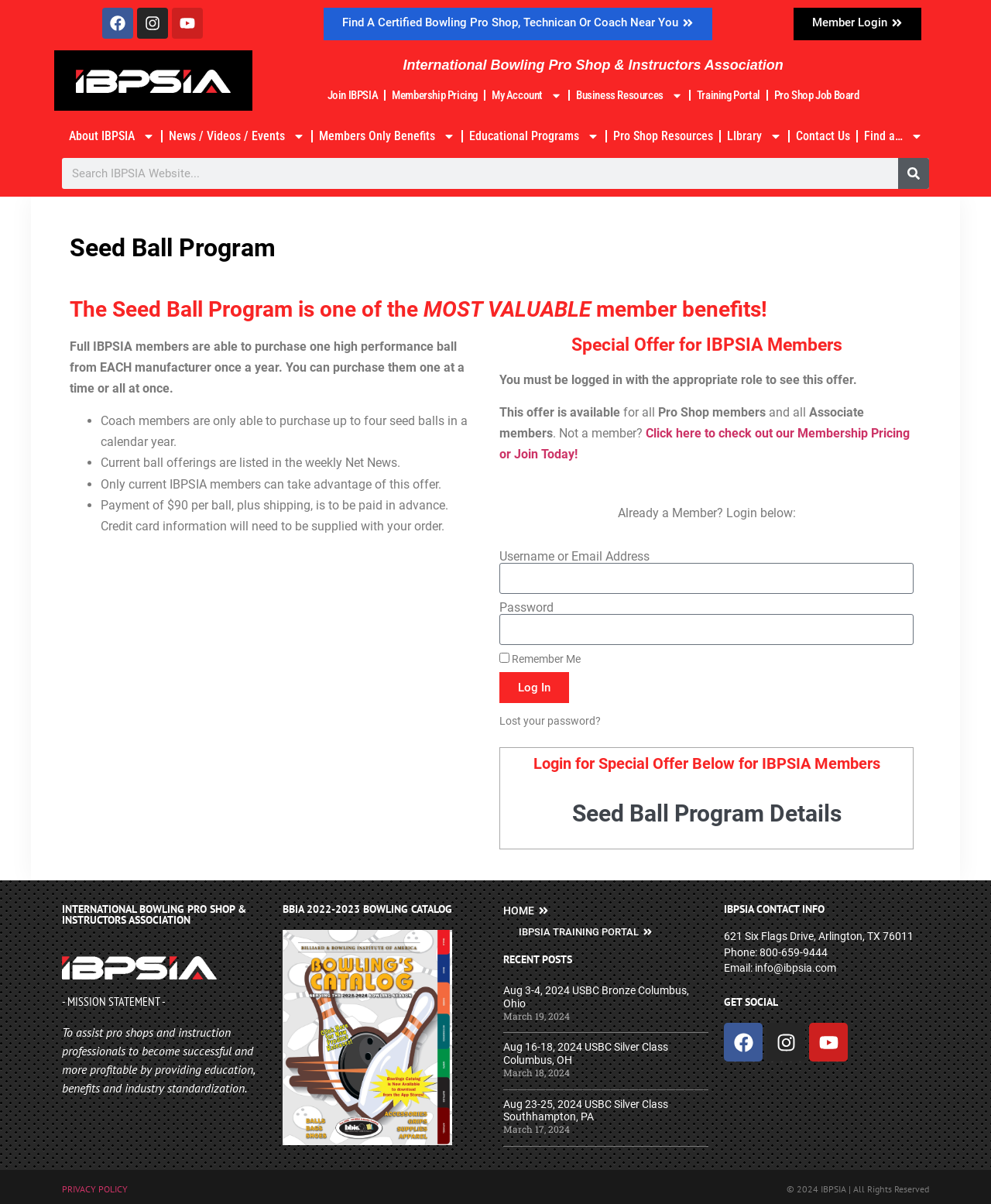How many social media links are there at the top?
Look at the image and provide a detailed response to the question.

I counted the number of link elements at the top of the webpage with the text 'Facebook', 'Instagram', and 'Youtube' and found that there are 3 social media links.